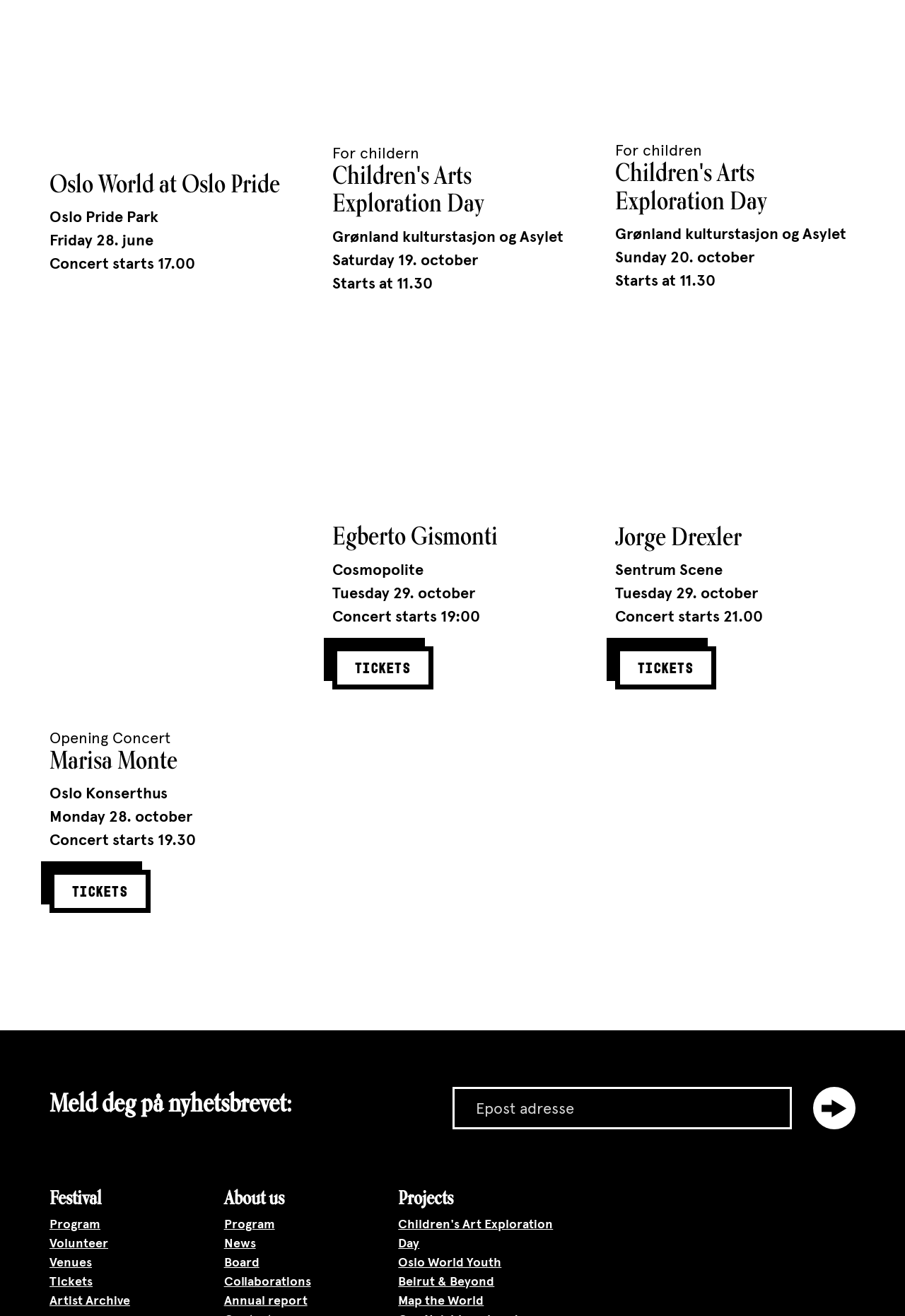Identify the bounding box coordinates of the section that should be clicked to achieve the task described: "Click on the button to send in the newsletter subscription".

[0.898, 0.826, 0.945, 0.858]